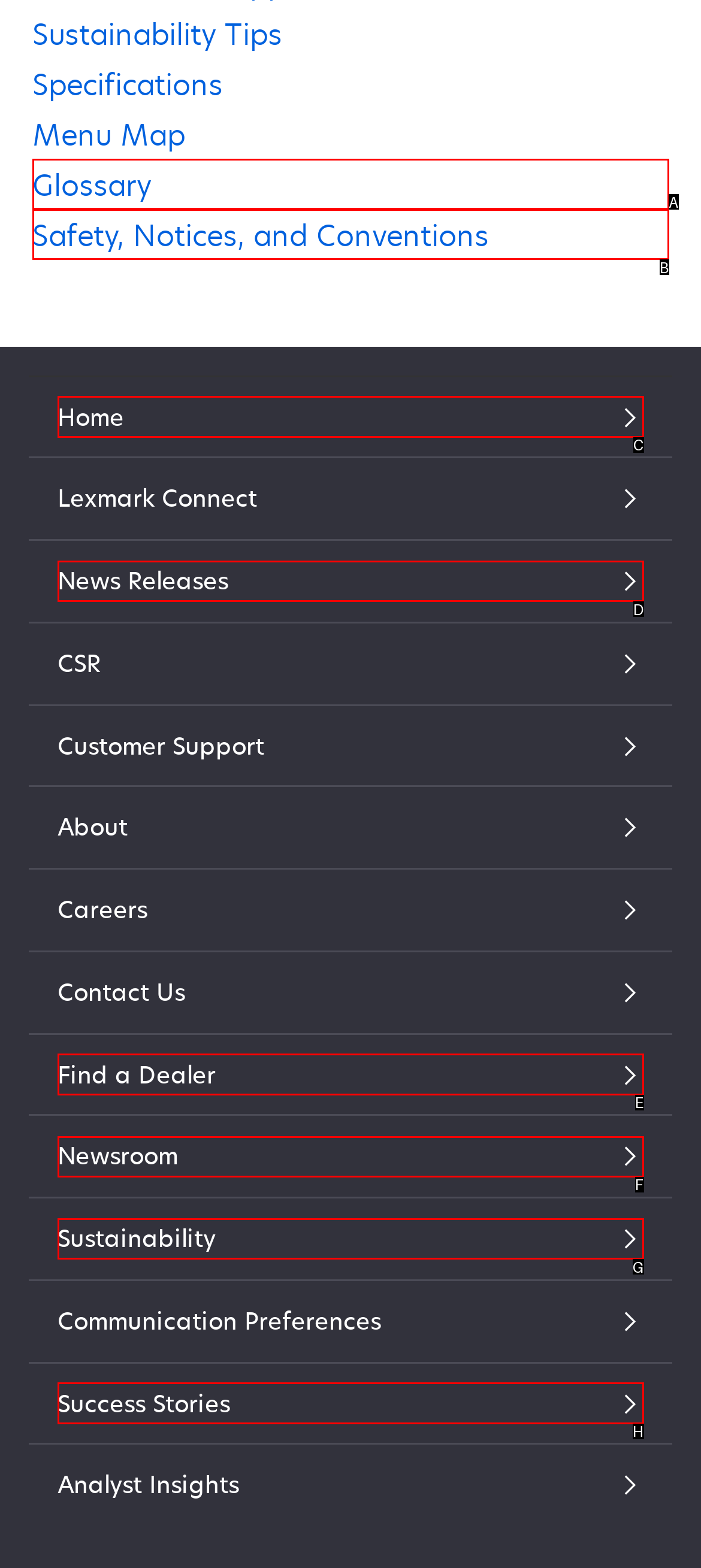Identify the HTML element that corresponds to the following description: Click here to Download Provide the letter of the best matching option.

None